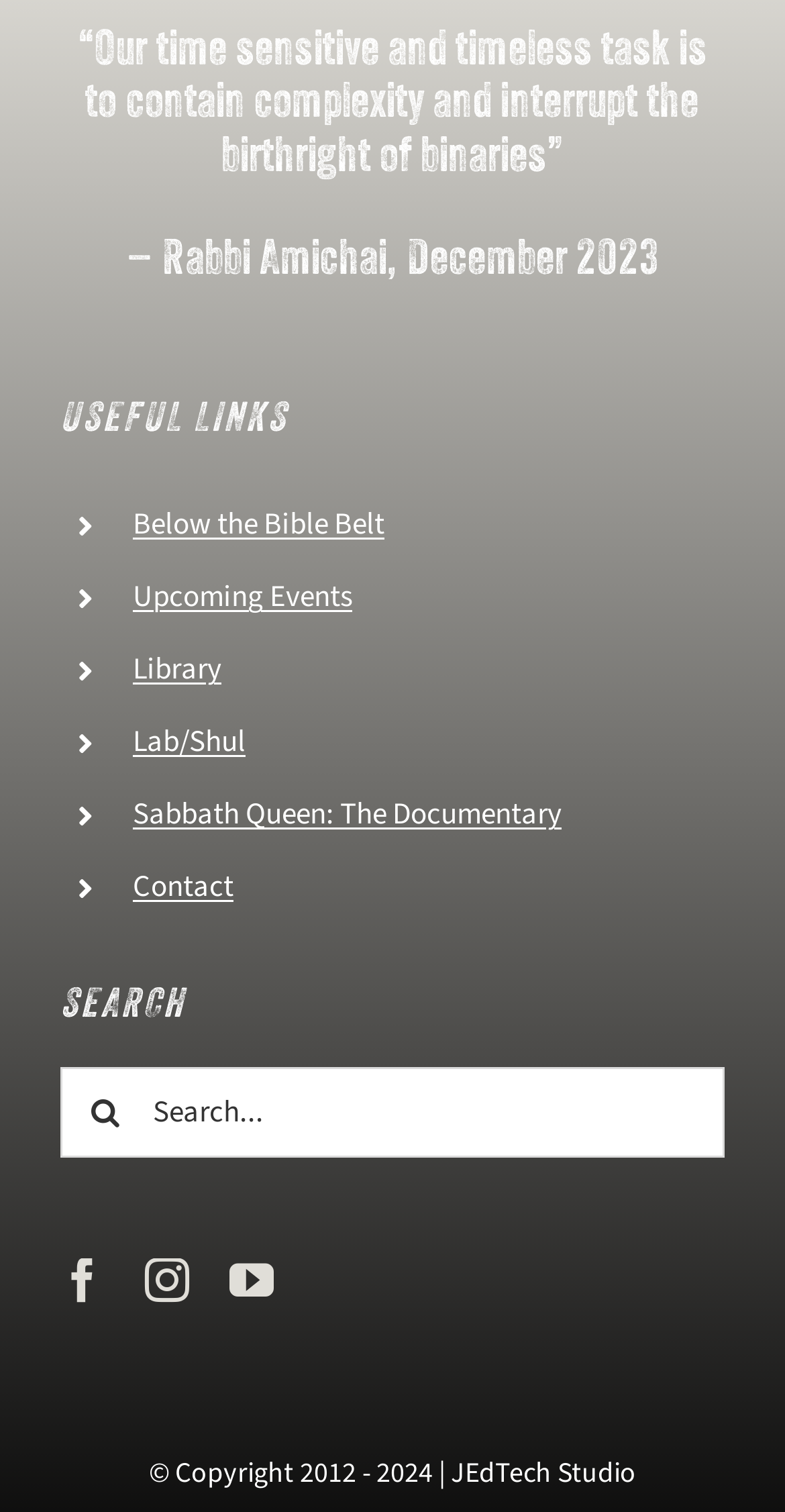What is the quote on the top of the webpage?
From the details in the image, answer the question comprehensively.

The quote is located at the top of the webpage, inside a heading element, and it says '“Our time sensitive and timeless task is to contain complexity and interrupt the birthright of binaries” – Rabbi Amichai, December 2023'.